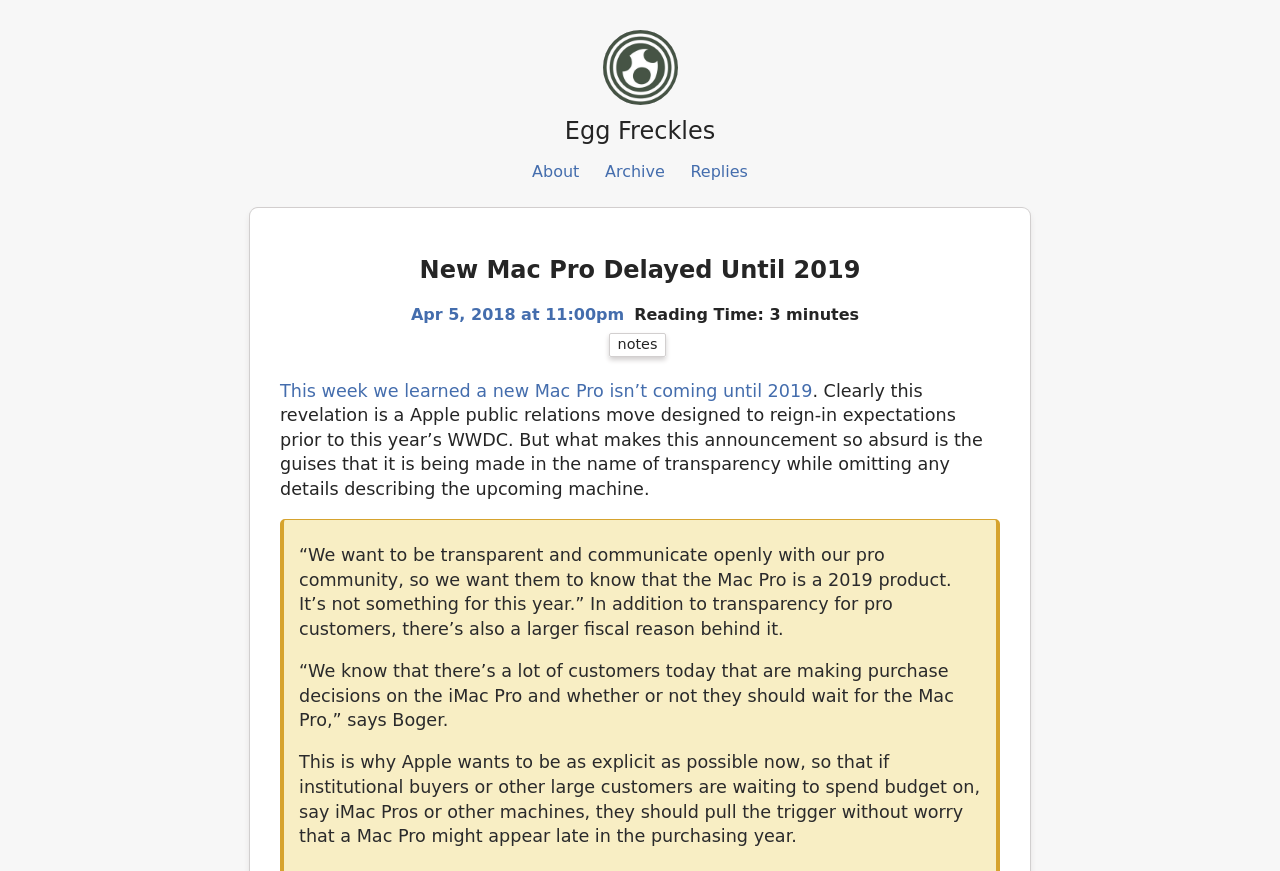Please specify the coordinates of the bounding box for the element that should be clicked to carry out this instruction: "read notes". The coordinates must be four float numbers between 0 and 1, formatted as [left, top, right, bottom].

[0.475, 0.383, 0.521, 0.41]